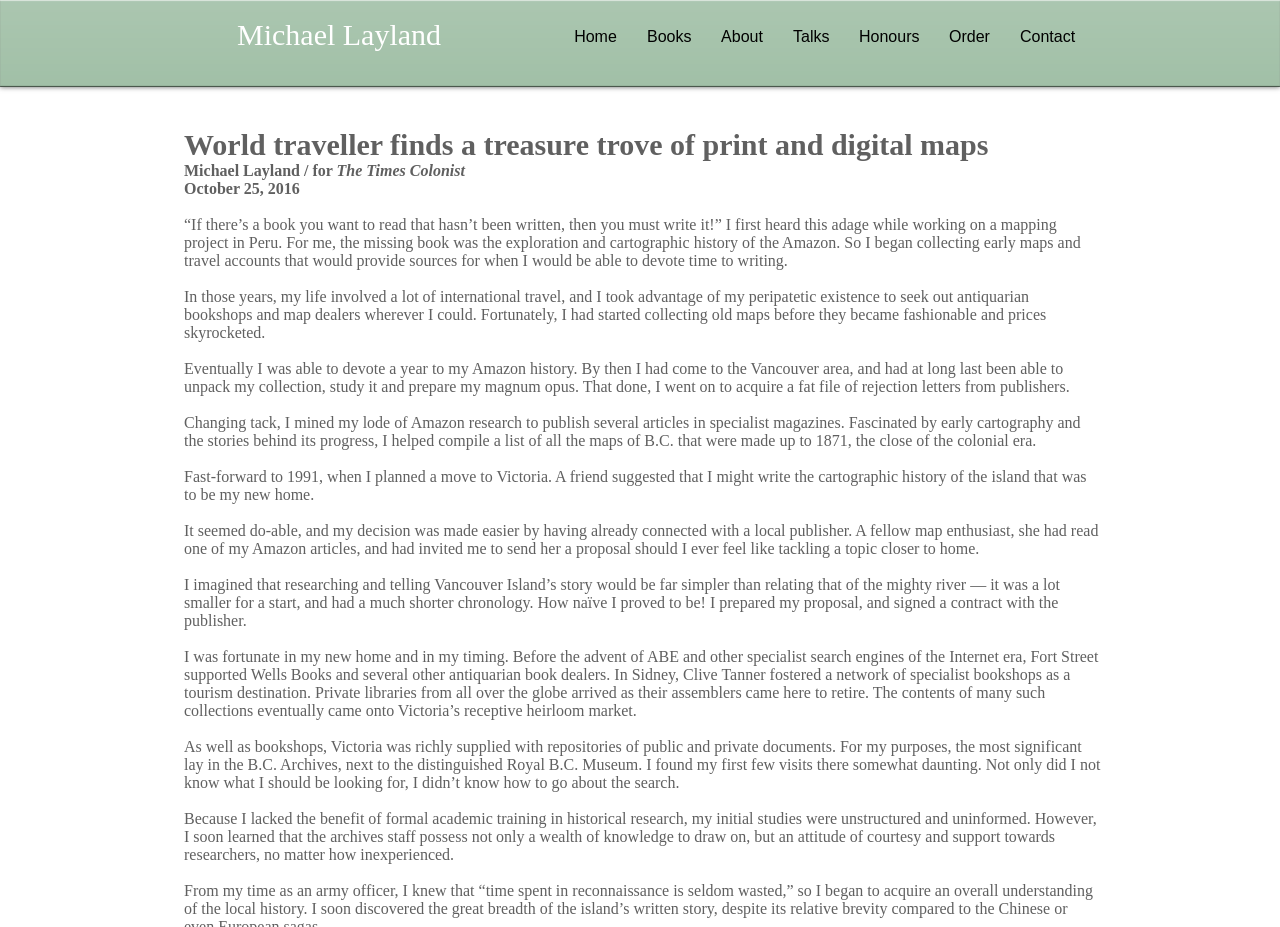Provide the bounding box coordinates of the HTML element described by the text: "Talks". The coordinates should be in the format [left, top, right, bottom] with values between 0 and 1.

[0.608, 0.008, 0.659, 0.071]